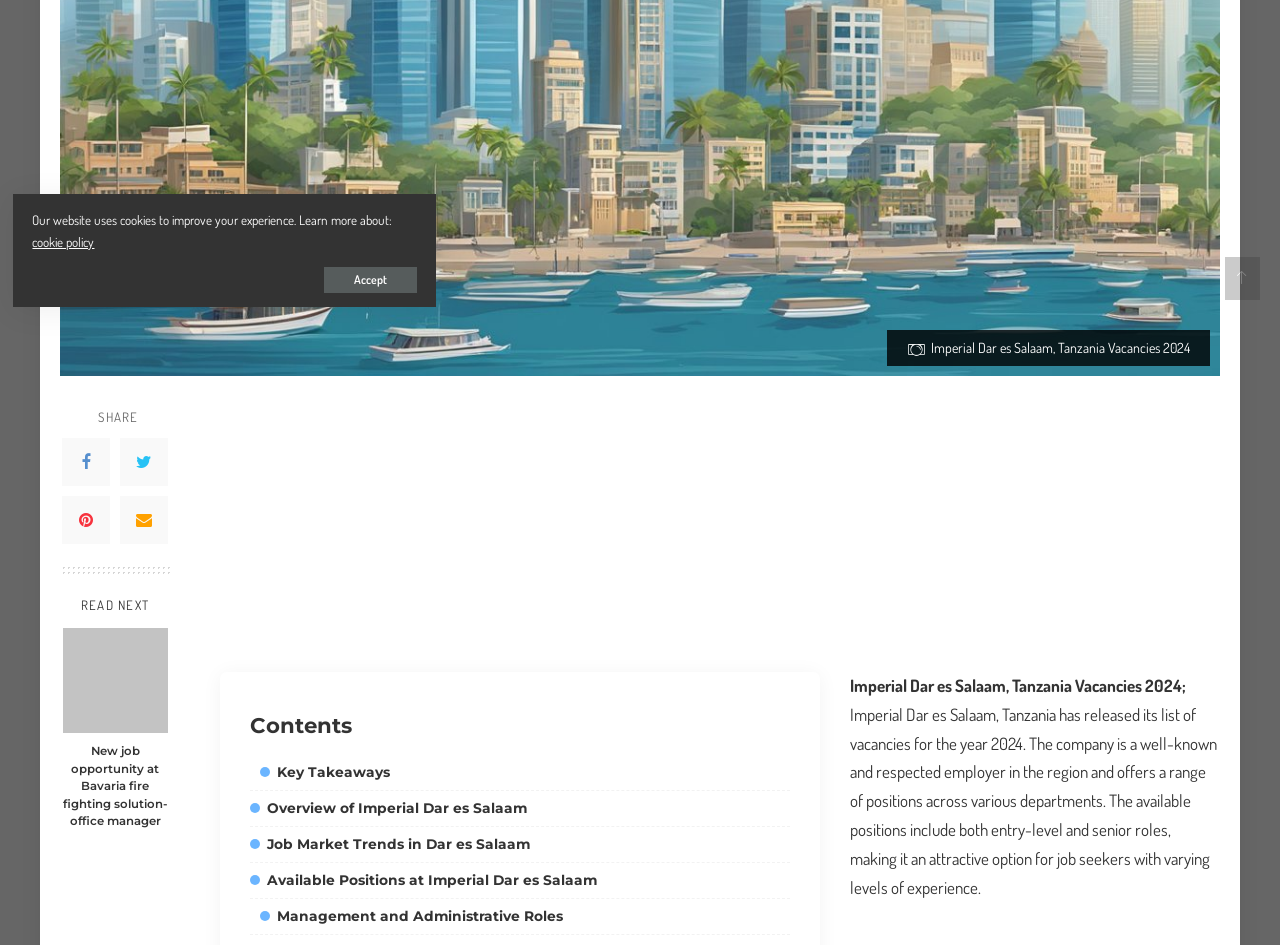Determine the bounding box coordinates of the clickable element to complete this instruction: "View Key Takeaways". Provide the coordinates in the format of four float numbers between 0 and 1, [left, top, right, bottom].

[0.203, 0.468, 0.305, 0.487]